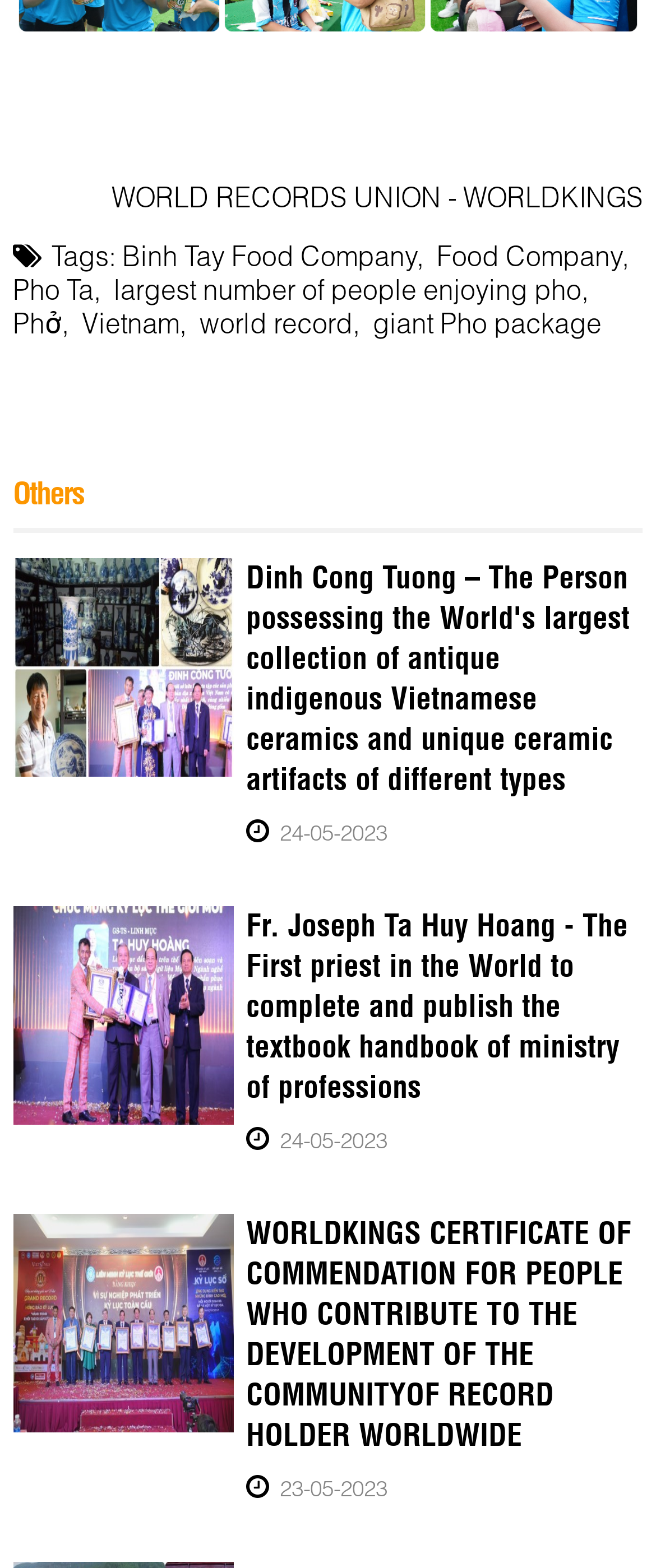Determine the bounding box coordinates for the area you should click to complete the following instruction: "View the image of 0_Dinh-Cong-Tuong_5.jpg".

[0.02, 0.356, 0.356, 0.496]